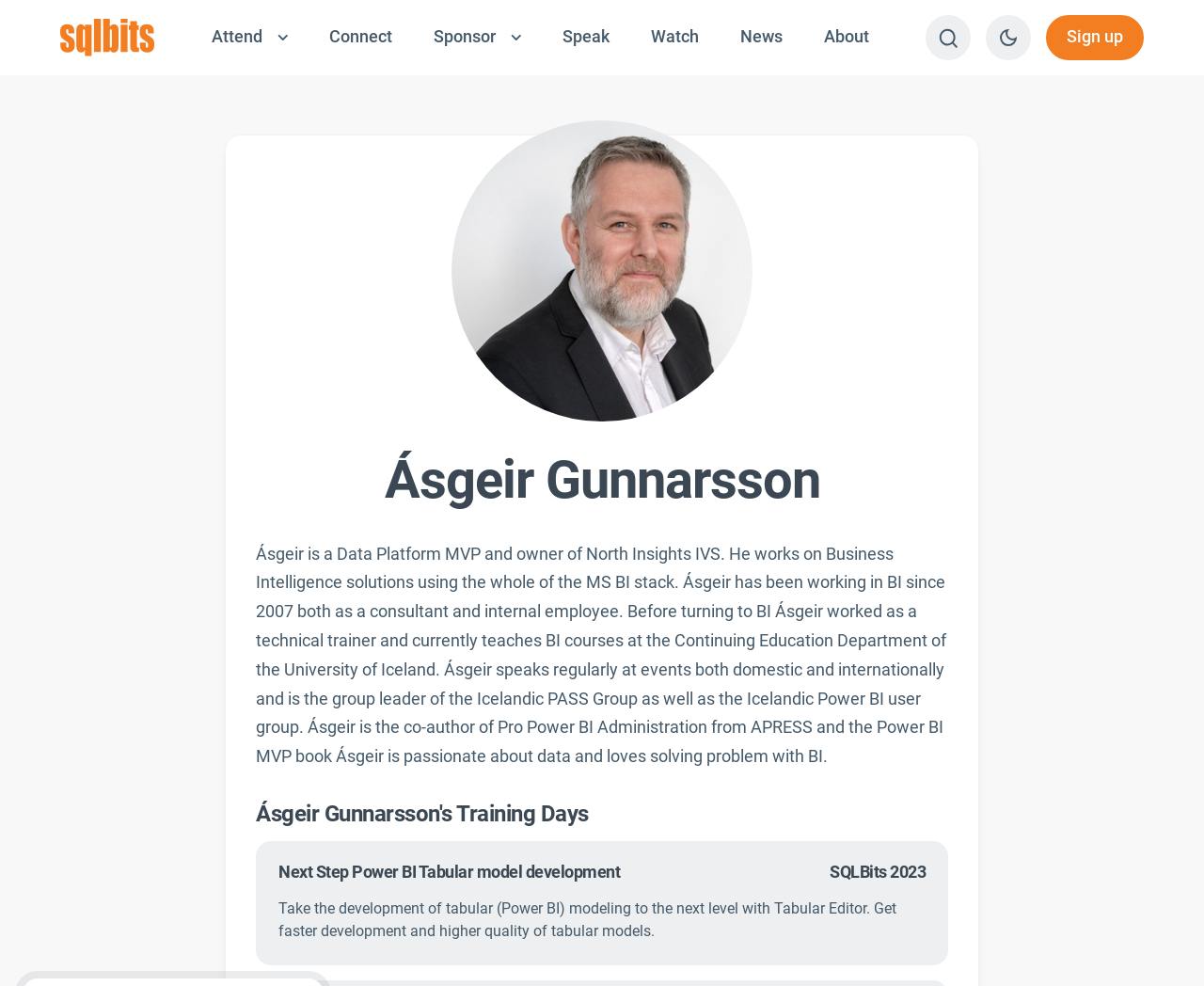What is Ásgeir's profession?
Based on the visual, give a brief answer using one word or a short phrase.

Data Platform MVP and consultant